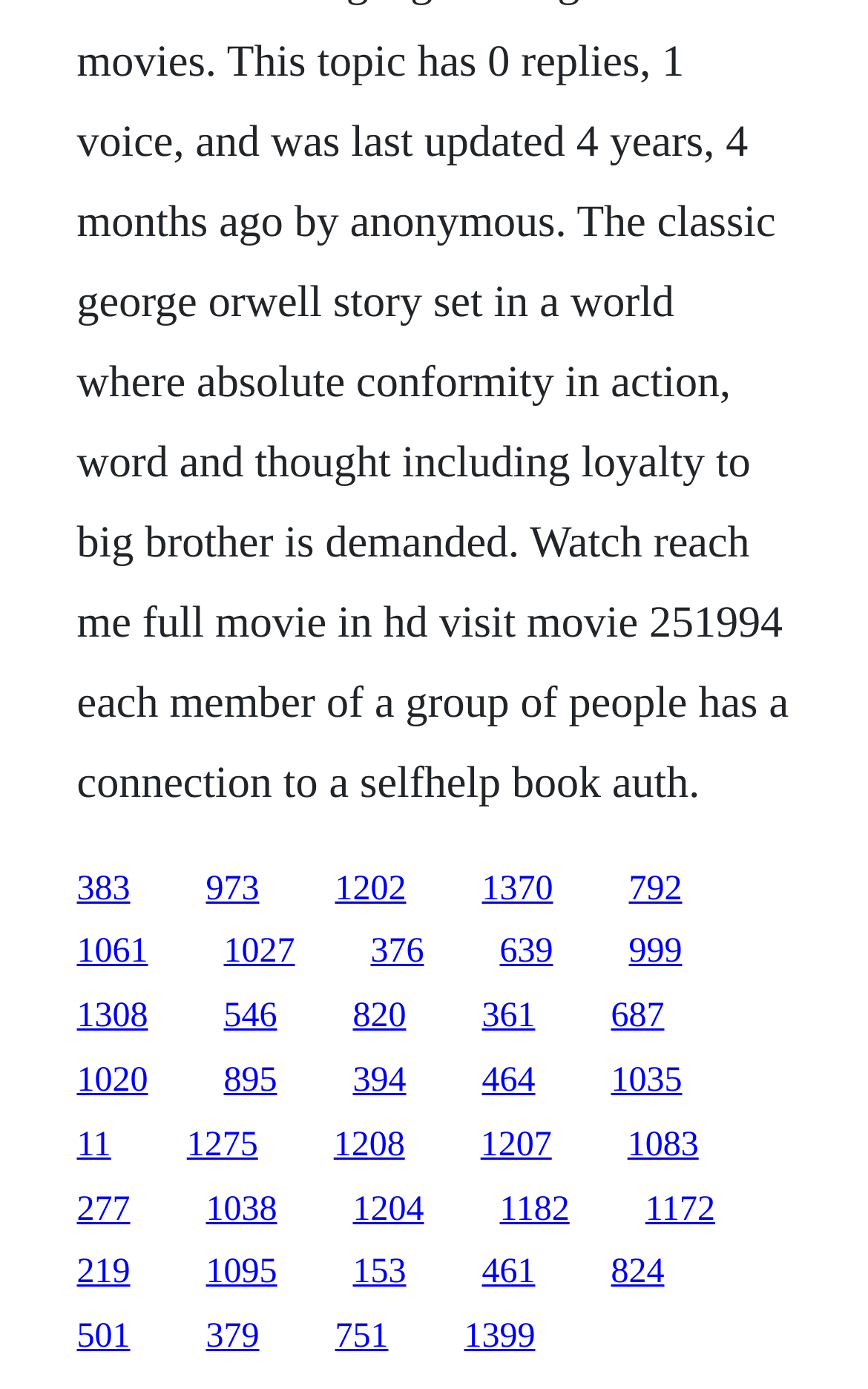Please provide the bounding box coordinates for the element that needs to be clicked to perform the following instruction: "access the second link". The coordinates should be given as four float numbers between 0 and 1, i.e., [left, top, right, bottom].

[0.237, 0.626, 0.299, 0.653]